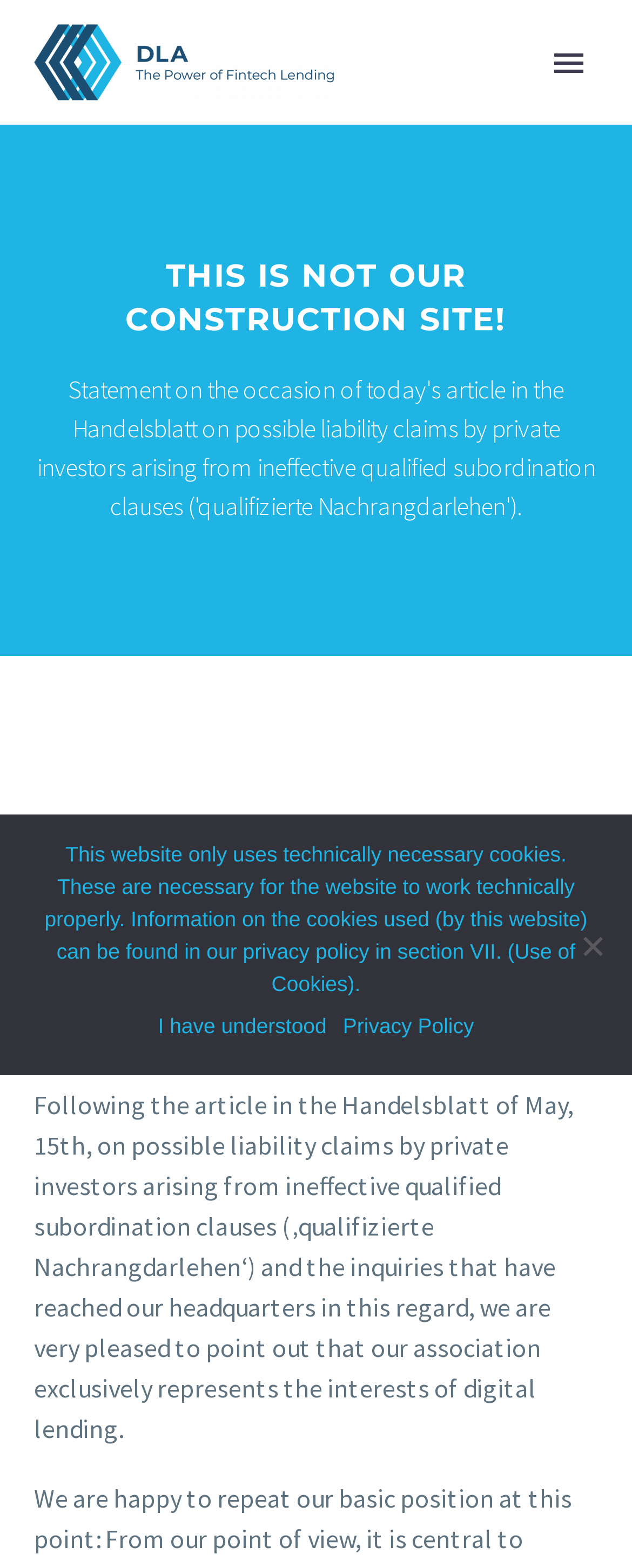What is the date of the article?
Your answer should be a single word or phrase derived from the screenshot.

Mai 15, 2023